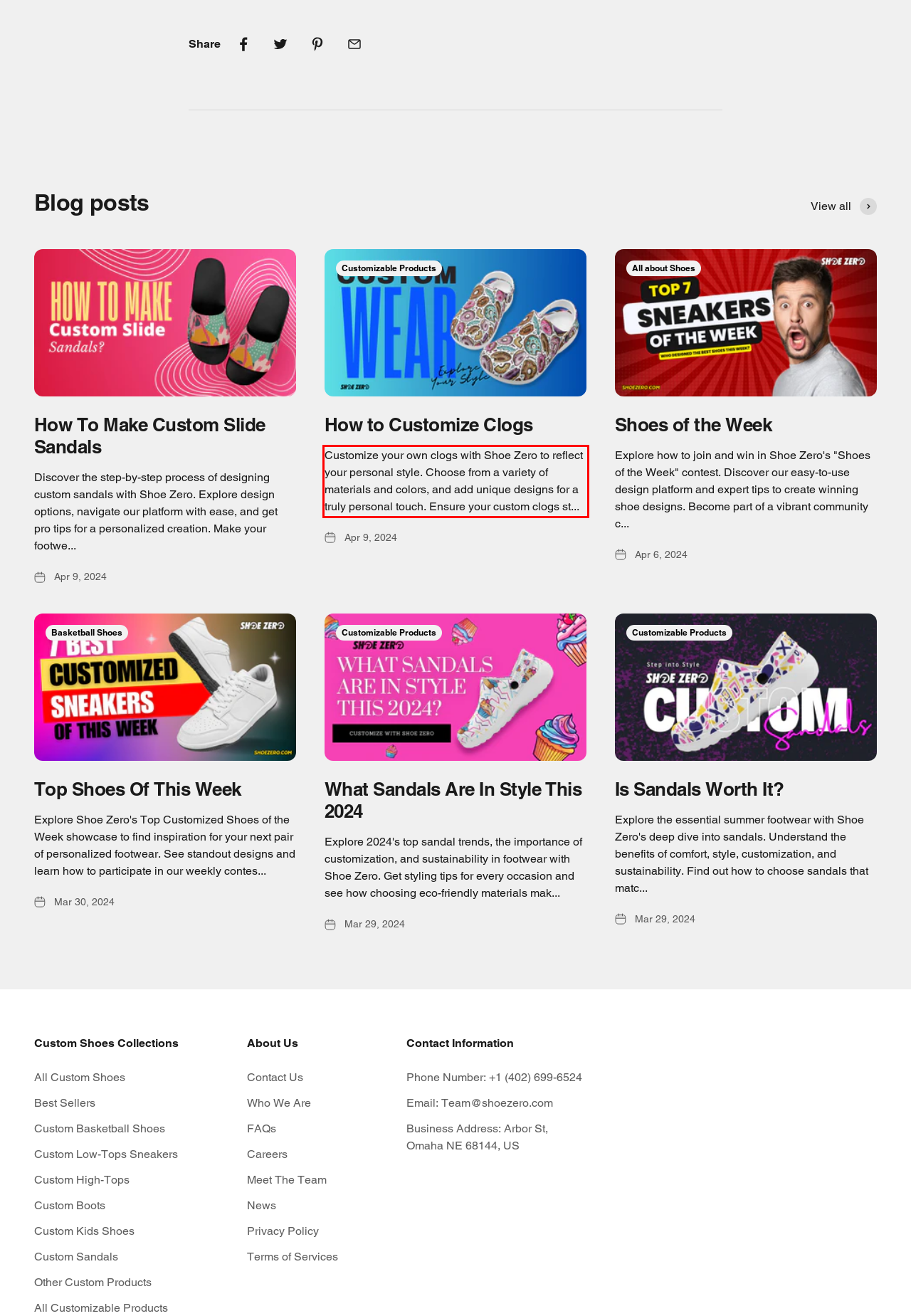Locate the red bounding box in the provided webpage screenshot and use OCR to determine the text content inside it.

Customize your own clogs with Shoe Zero to reflect your personal style. Choose from a variety of materials and colors, and add unique designs for a truly personal touch. Ensure your custom clogs st...